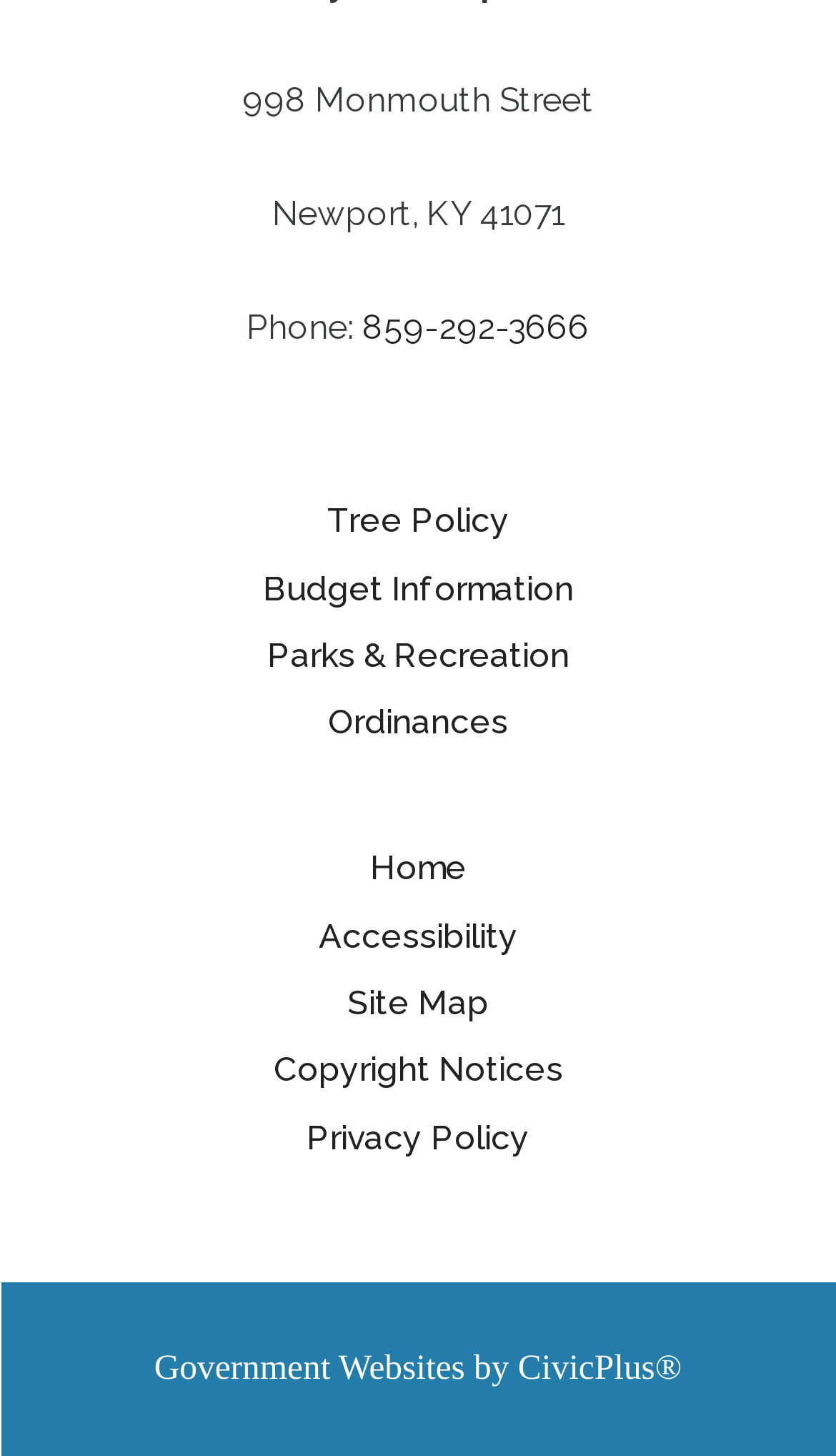Please identify the bounding box coordinates of the clickable area that will fulfill the following instruction: "View Tree Policy". The coordinates should be in the format of four float numbers between 0 and 1, i.e., [left, top, right, bottom].

[0.391, 0.343, 0.609, 0.371]